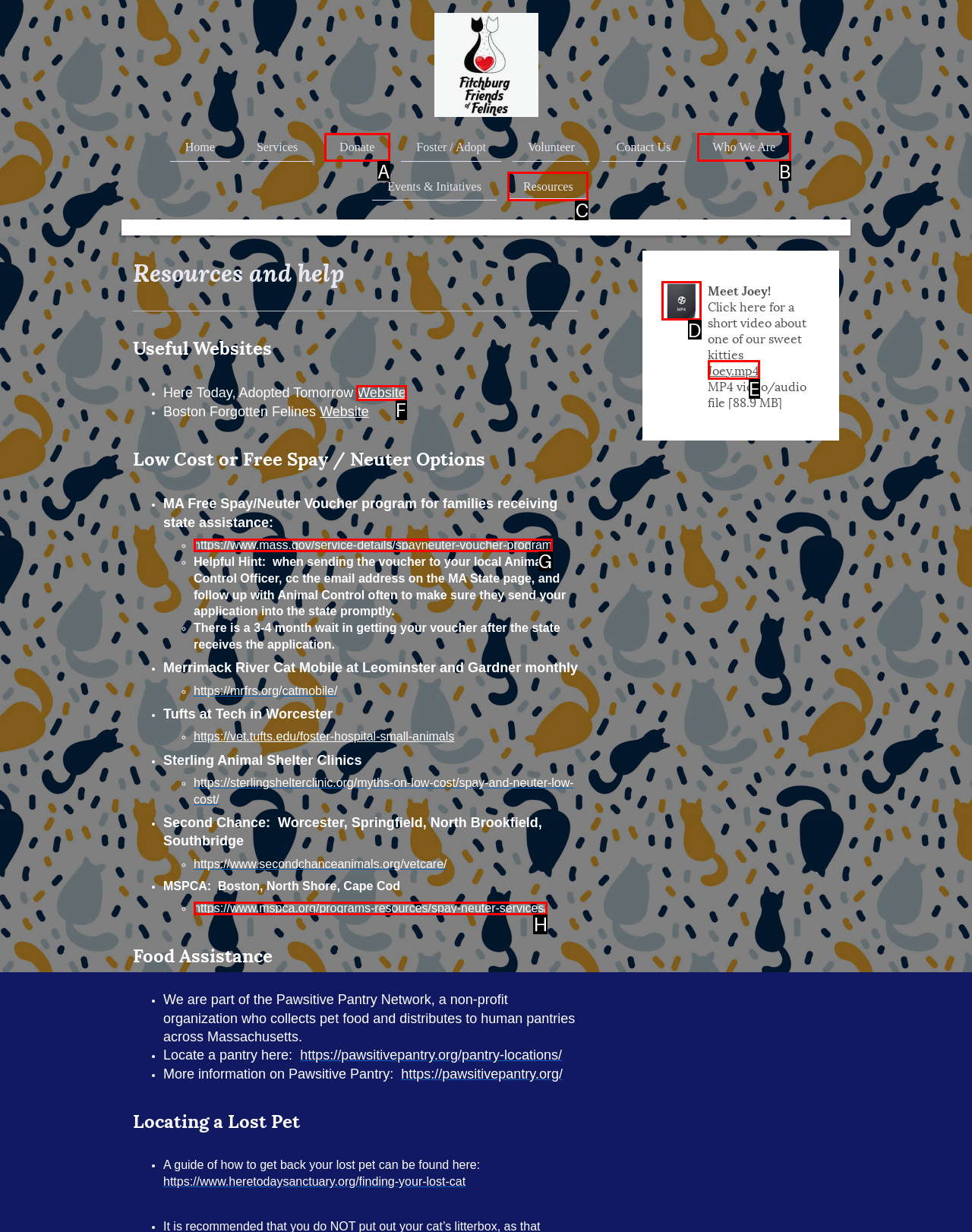Identify the letter of the option that should be selected to accomplish the following task: Visit Website. Provide the letter directly.

F